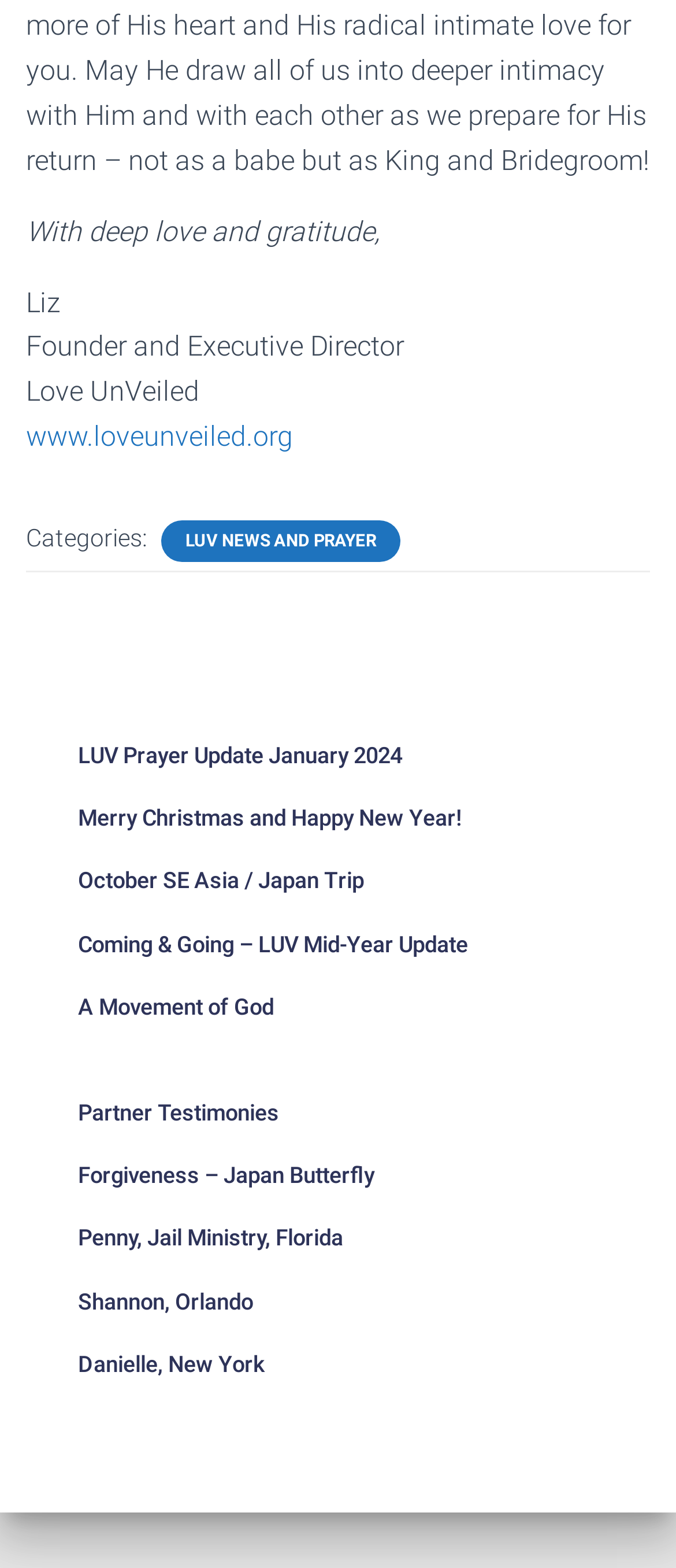Given the description of the UI element: "LUV Prayer Update January 2024", predict the bounding box coordinates in the form of [left, top, right, bottom], with each value being a float between 0 and 1.

[0.115, 0.473, 0.595, 0.49]